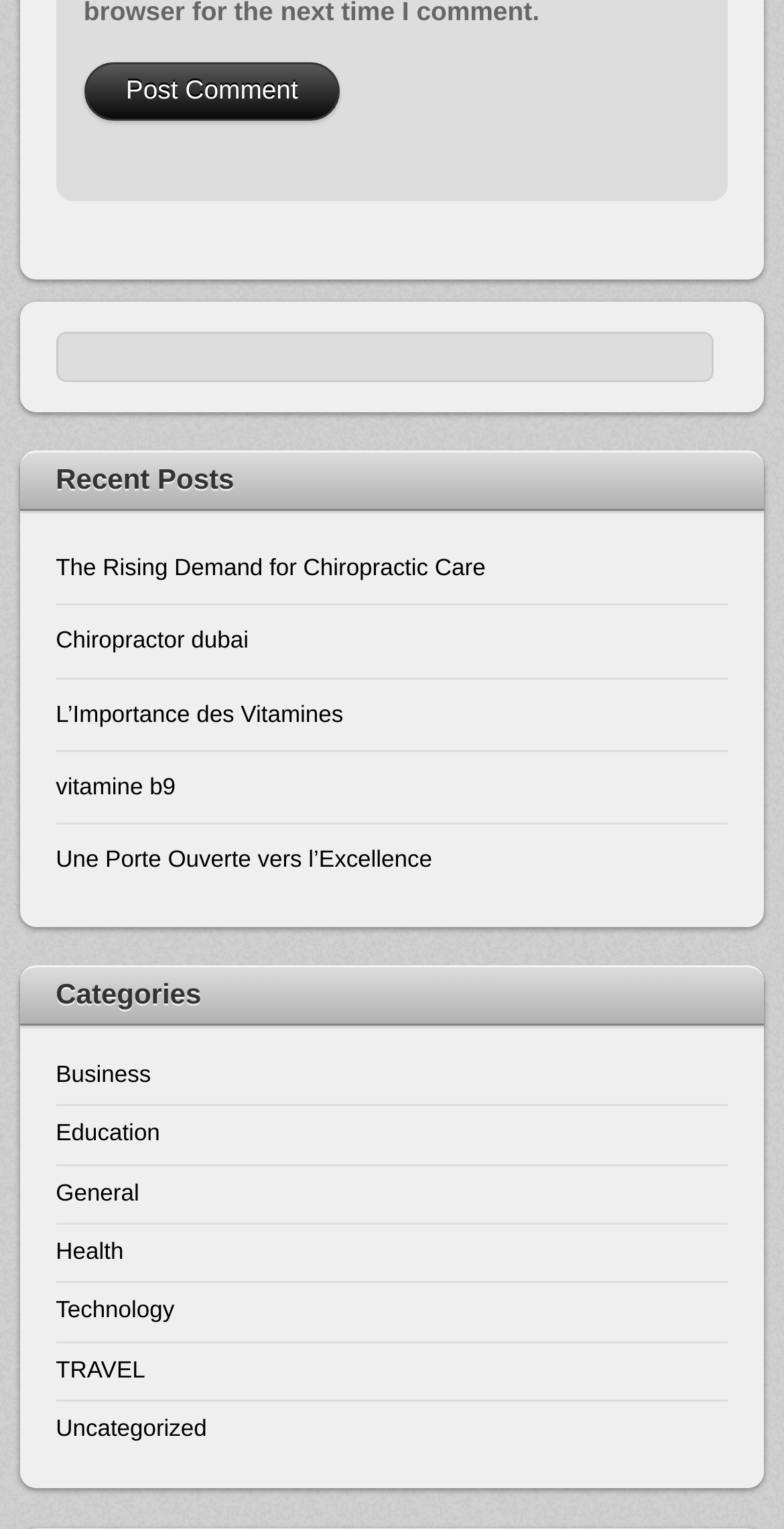Using the element description: "Une Porte Ouverte vers l’Excellence", determine the bounding box coordinates for the specified UI element. The coordinates should be four float numbers between 0 and 1, [left, top, right, bottom].

[0.071, 0.553, 0.929, 0.574]